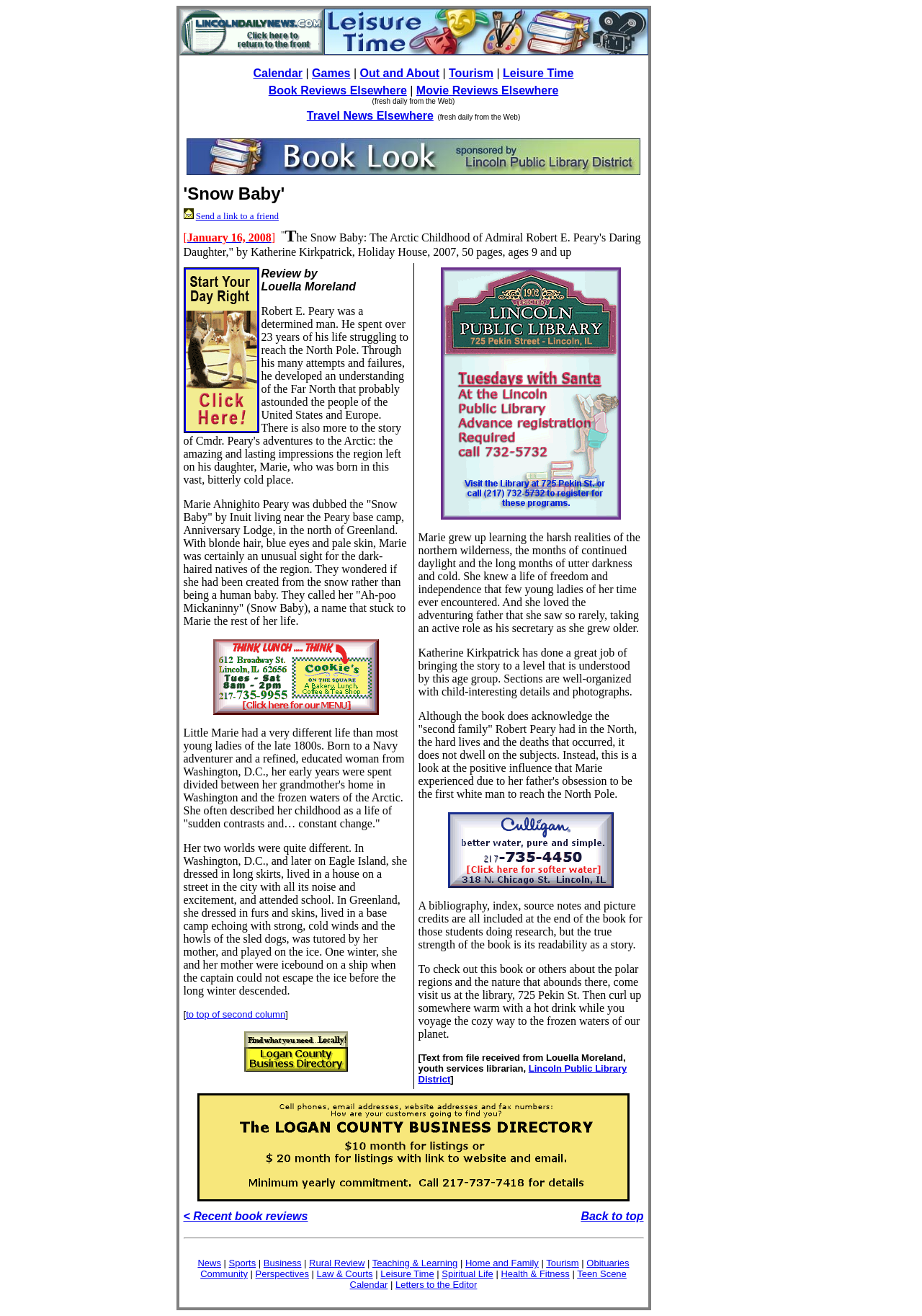Describe the webpage meticulously, covering all significant aspects.

The webpage is about a book review of "The Snow Baby: The Arctic Childhood of Admiral Robert E. Peary's Daring Daughter" by Katherine Kirkpatrick. At the top, there is a table with two columns, where the left column contains a link and an image, and the right column contains a table with multiple rows. 

In the first row of the right column, there are several links to different sections of the website, including "Calendar", "Games", "Out and About", "Tourism", "Leisure Time Book Reviews Elsewhere", "Movie Reviews Elsewhere", and "Travel News Elsewhere". 

Below this, there is a section with a title "Snow Baby" and a link to send a link to a friend. The book review is written by Louella Moreland and describes the life of Marie Ahnighito Peary, who was born in the Arctic and grew up in a life of "sudden contrasts and constant change". The review also mentions the book's readability and its inclusion of a bibliography, index, source notes, and picture credits.

To the right of the book review, there is an image. Below the book review, there are several links to other book reviews and a section with links to different parts of the website, including "News", "Sports", "Business", "Rural Review", "Teaching & Learning", "Home and Family", "Tourism", "Obituaries", "Community", "Perspectives", "Law & Courts", "Leisure Time", "Spiritual Life", "Health & Fitness", and "Teen Scene".